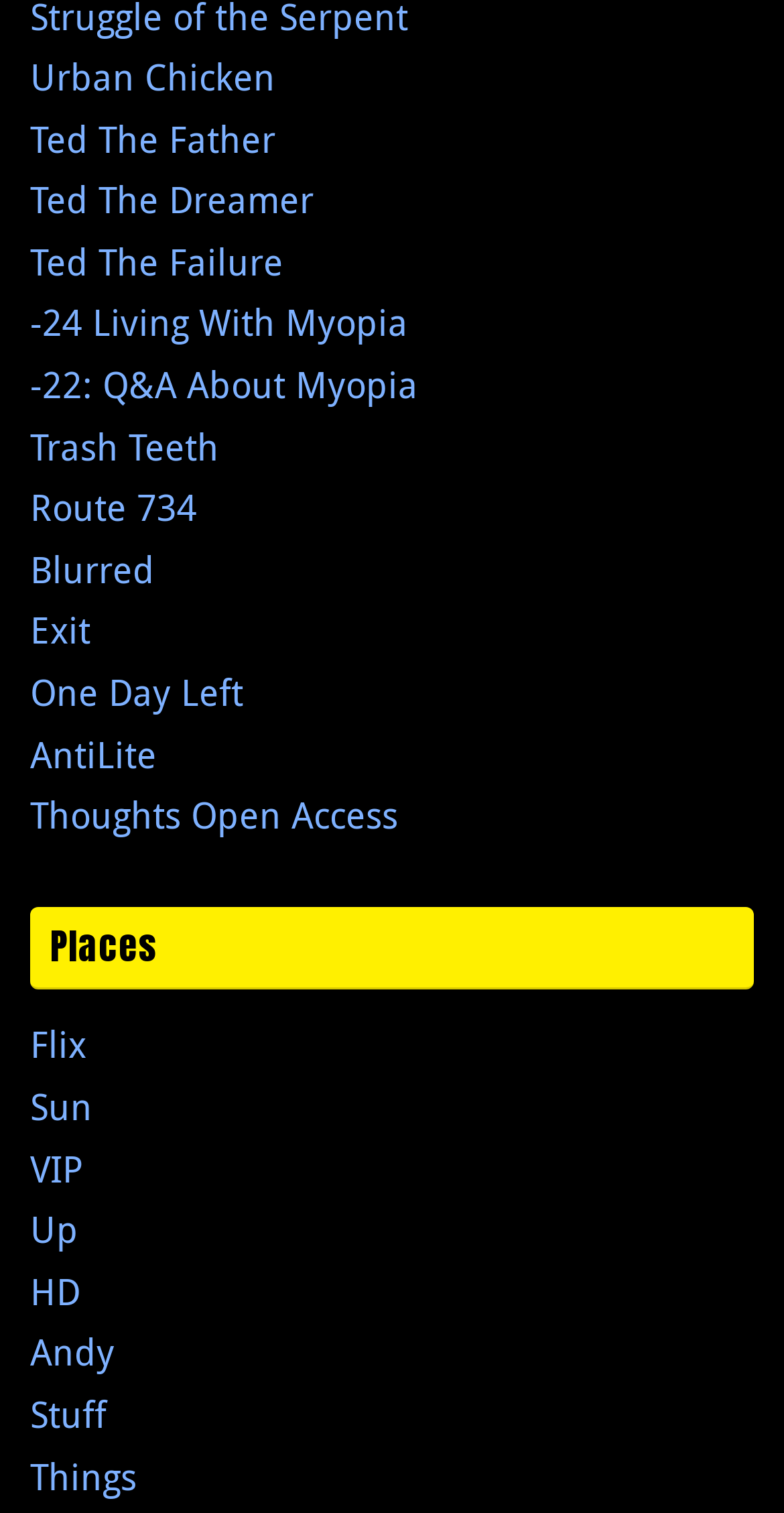Are all links on the same vertical level?
Please answer the question with a detailed and comprehensive explanation.

I compared the y1 and y2 coordinates of each link and found that they have different vertical positions, indicating that not all links are on the same vertical level.